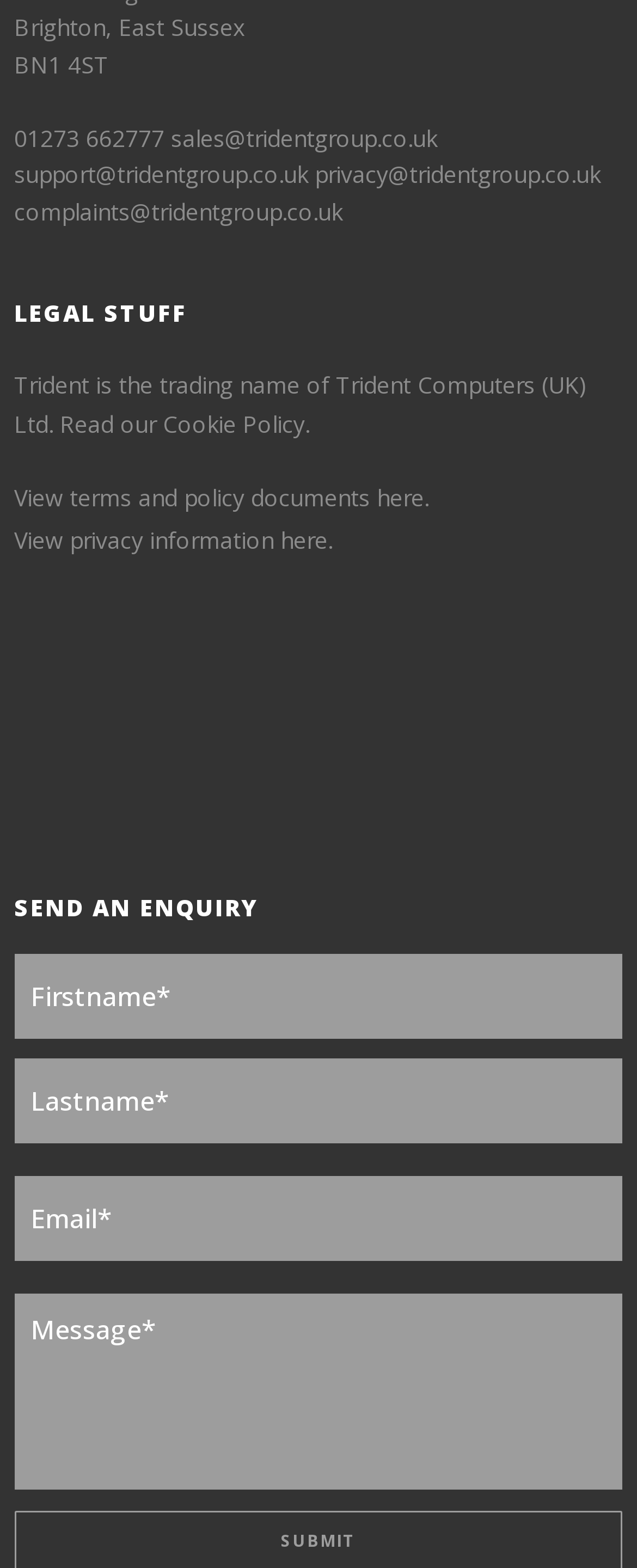Please identify the bounding box coordinates of the region to click in order to complete the task: "Read terms of use". The coordinates must be four float numbers between 0 and 1, specified as [left, top, right, bottom].

None